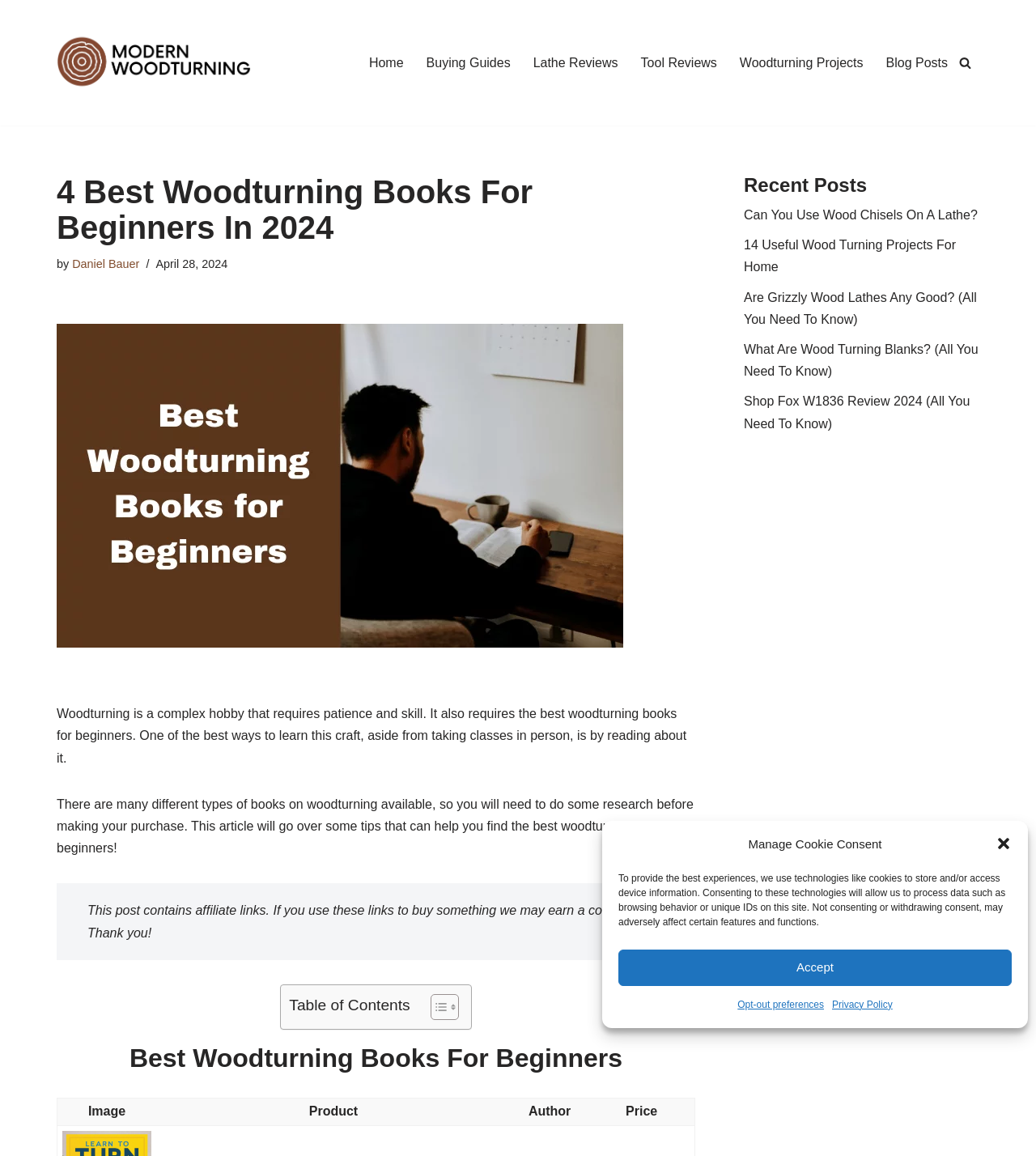Construct a comprehensive description capturing every detail on the webpage.

This webpage is about woodturning, specifically focusing on the best woodturning books for beginners. At the top, there is a dialog box for managing cookie consent, which includes a close button, a description of the cookie policy, and links to opt-out preferences and the privacy policy.

Below the dialog box, there is a navigation menu with links to the home page, buying guides, lathe reviews, tool reviews, woodturning projects, and blog posts. On the top right, there is a search button with a magnifying glass icon.

The main content of the page starts with a heading that reads "4 Best Woodturning Books For Beginners In 2024" and is accompanied by a logo image. Below the heading, there is a brief introduction to woodturning as a hobby, followed by a paragraph explaining the importance of finding the right book for beginners.

The page then displays a table of contents with a toggle button. The main content is divided into sections, with the first section being a list of the best woodturning books for beginners. The list is presented in a table format with columns for image, product, author, and price.

On the right side of the page, there is a complementary section with a heading that reads "Recent Posts". This section lists five recent blog posts related to woodturning, with links to each post.

Throughout the page, there are several images, including a logo image at the top and an image related to woodturning books for beginners. The overall layout is organized, with clear headings and concise text.